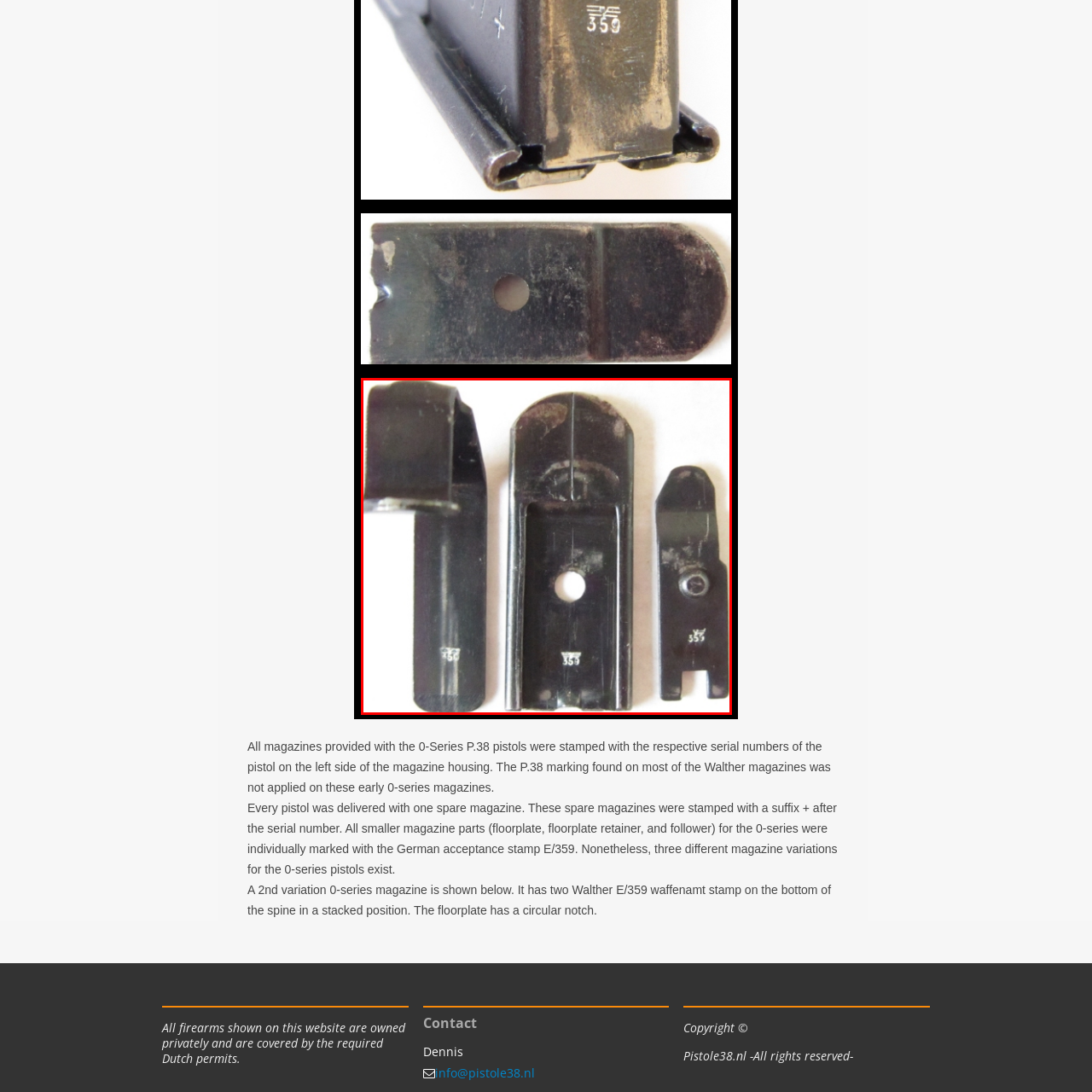Provide an elaborate description of the visual elements present in the image enclosed by the red boundary.

The image showcases three components of the Walther P38 0-series (2nd variation) magazine, specifically focusing on the smaller parts associated with the magazine assembly. Each piece is meticulously crafted, and the distinct markings can be observed clearly, particularly the E/359 acceptance stamp which indicates official validation. 

The leftmost component appears to be a floorplate retainer, designed to securely hold the floorplate in place. The middle piece is the main body of the magazine, featuring a central hole likely for the follower spring, an essential part of the magazine's functionality. The rightmost piece may represent a follower or another smaller part integral to the proper operation of the magazine. 

This image serves to illustrate the intricate details and variations in the construction of early 0-series magazines for the Walther P38, emphasizing their uniqueness and the historical significance of these components in firearms design.